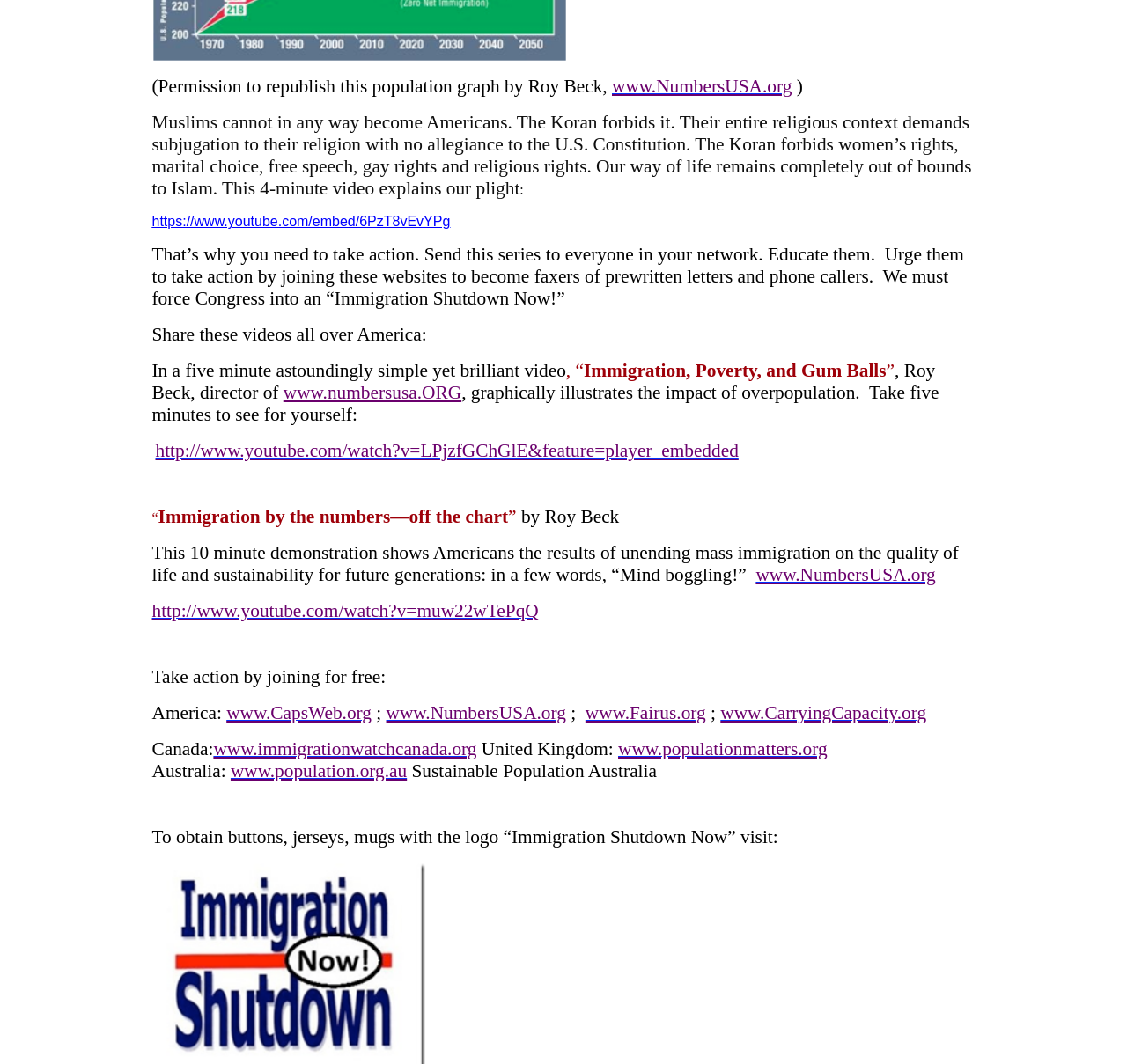Please specify the bounding box coordinates of the clickable region necessary for completing the following instruction: "Share these videos all over America". The coordinates must consist of four float numbers between 0 and 1, i.e., [left, top, right, bottom].

[0.135, 0.305, 0.379, 0.325]